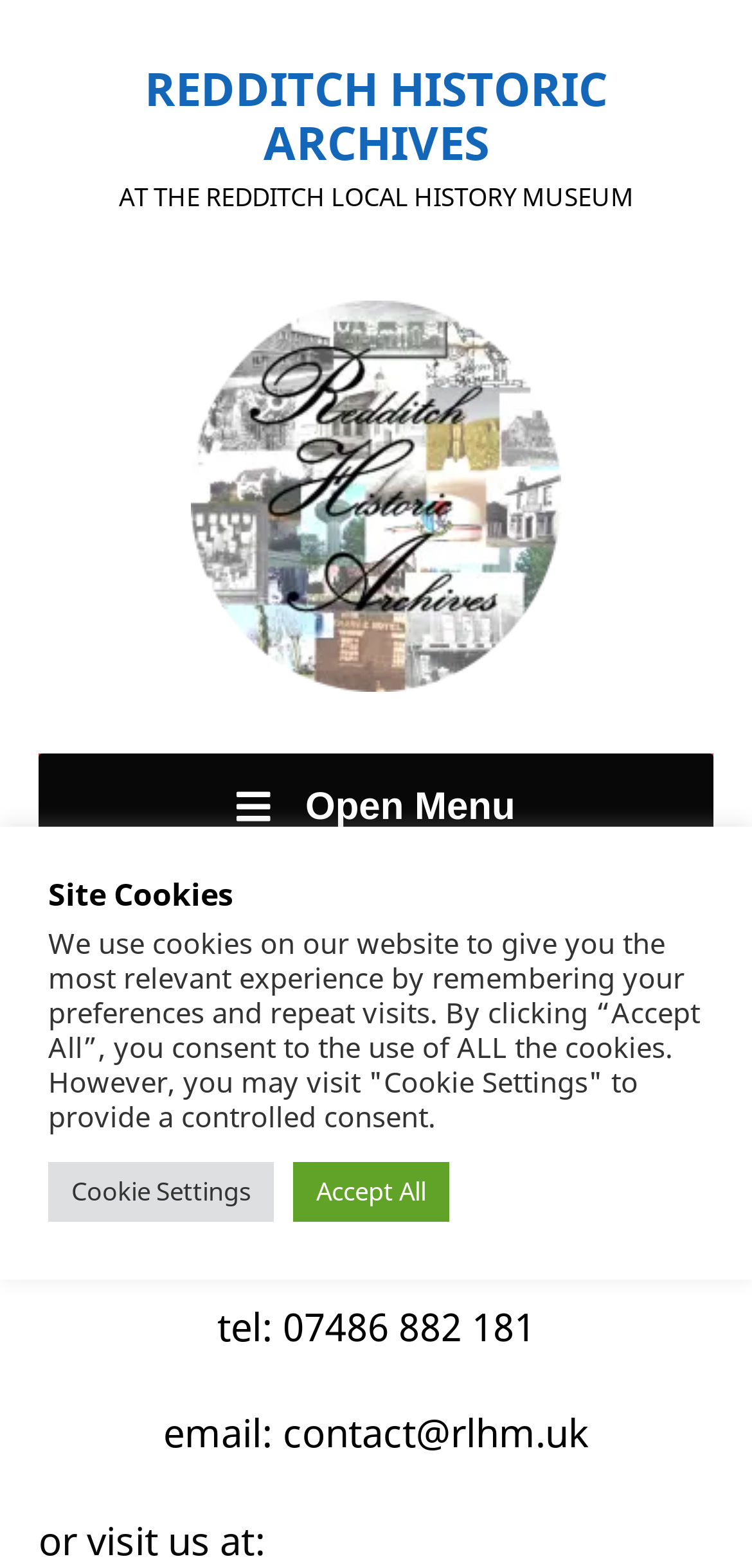Explain the contents of the webpage comprehensively.

The webpage is about contacting the Redditch Local History Museum. At the top, there is a link to "REDDITCH HISTORIC ARCHIVES" and a static text "AT THE REDDITCH LOCAL HISTORY MUSEUM". Below these elements, there is a button to open a menu, which contains a heading "Contact Us" and a separator line. 

Under the menu, there is a section with contact information. This section starts with a static text "To contact the Redditch Local History Museum……" followed by three lines of text: "tel: 07486 882 181", "email: contact@rlhm.uk", and "or visit us at:". The address "5 Market Place, Redditch Town Centre, B98 8AA On Church Green just opposite" is not explicitly mentioned in the accessibility tree, but it is provided in the meta description.

On the right side of the contact information section, there is a heading "Site Cookies" and a paragraph of text explaining the use of cookies on the website. Below the text, there are two buttons: "Cookie Settings" and "Accept All".